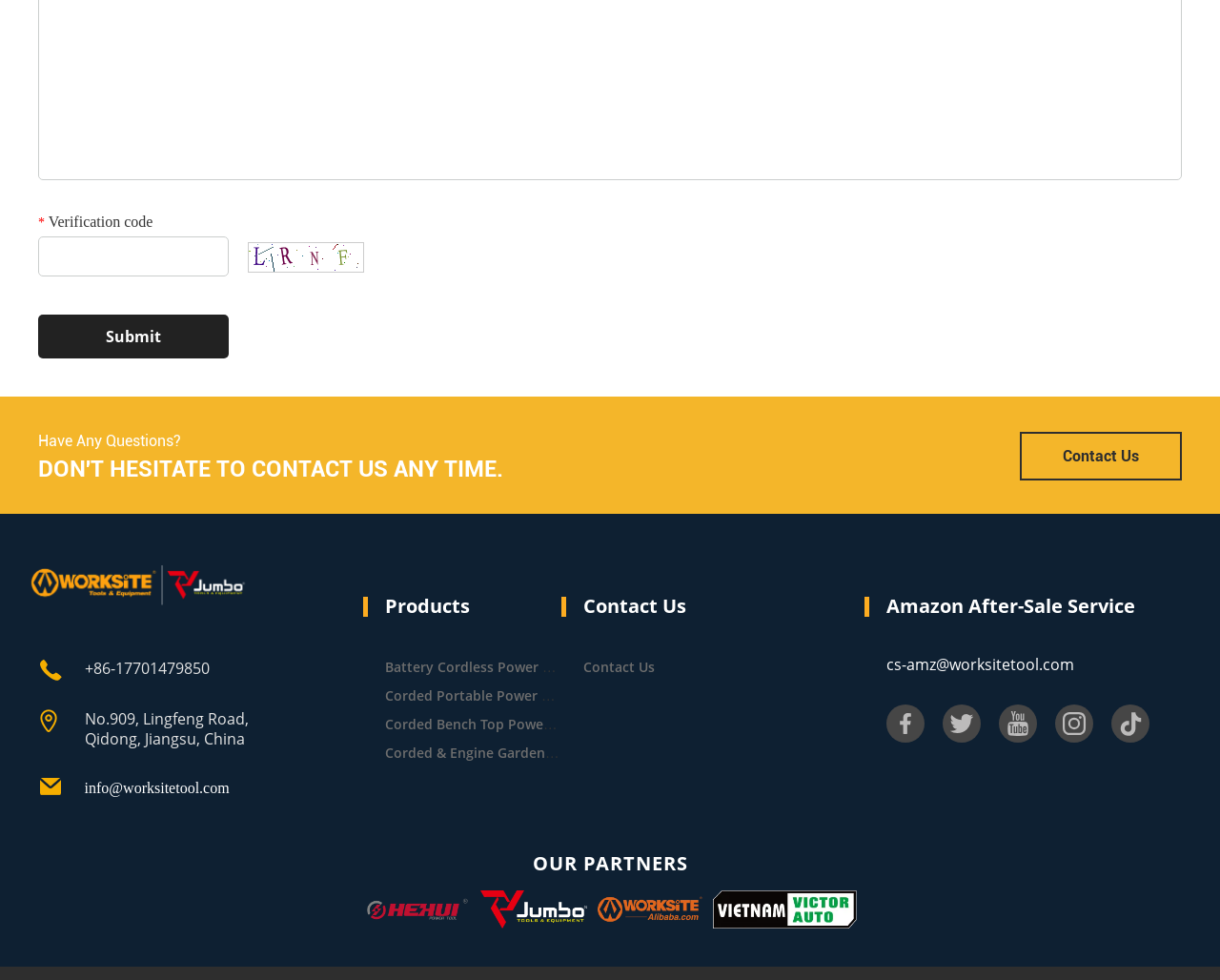Please answer the following query using a single word or phrase: 
How many partners are listed on the webpage?

4